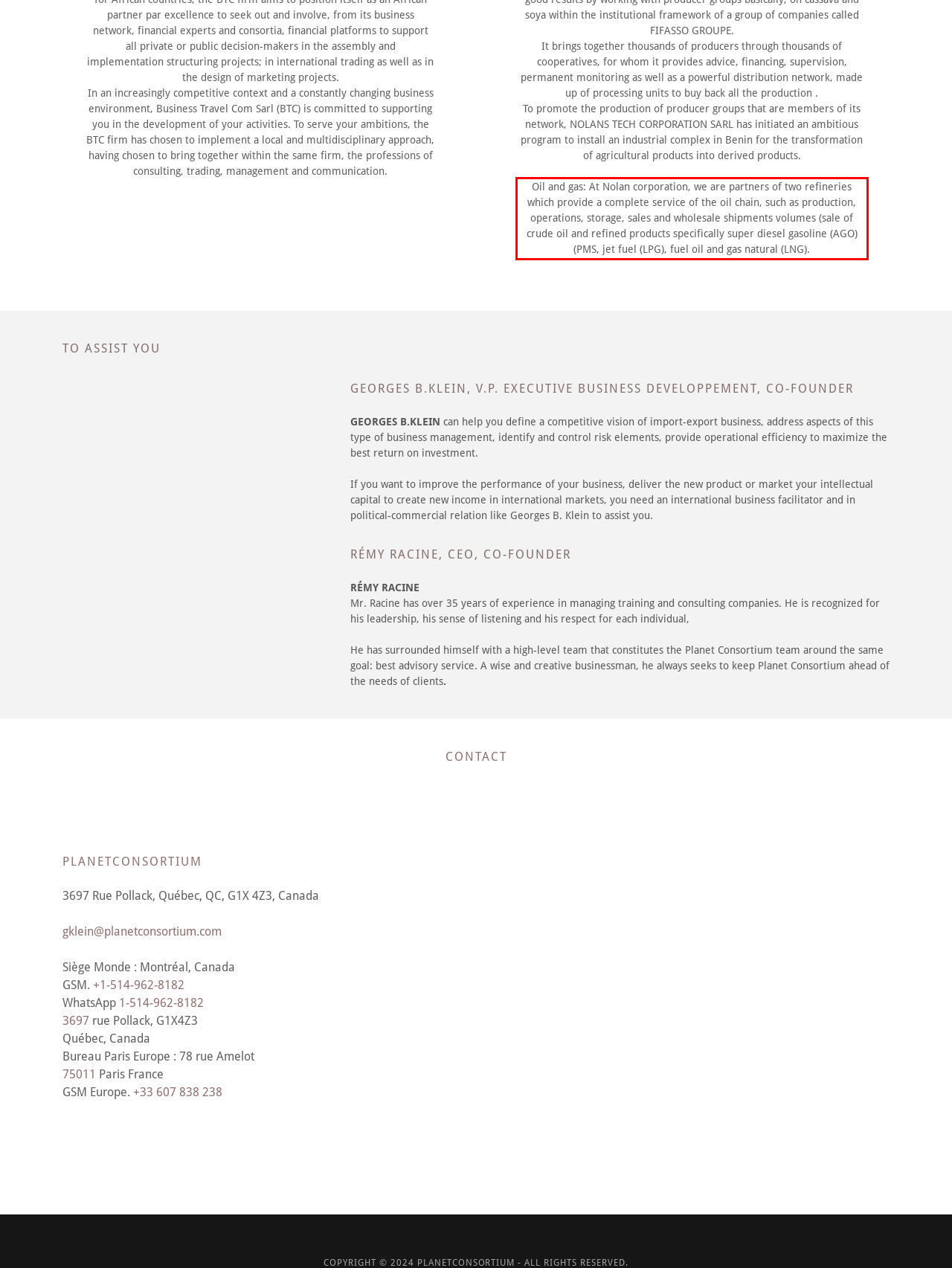Please extract the text content from the UI element enclosed by the red rectangle in the screenshot.

Oil and gas: At Nolan corporation, we are partners of two refineries which provide a complete service of the oil chain, such as production, operations, storage, sales and wholesale shipments volumes (sale of crude oil and refined products specifically super diesel gasoline (AGO) (PMS, jet fuel (LPG), fuel oil and gas natural (LNG).